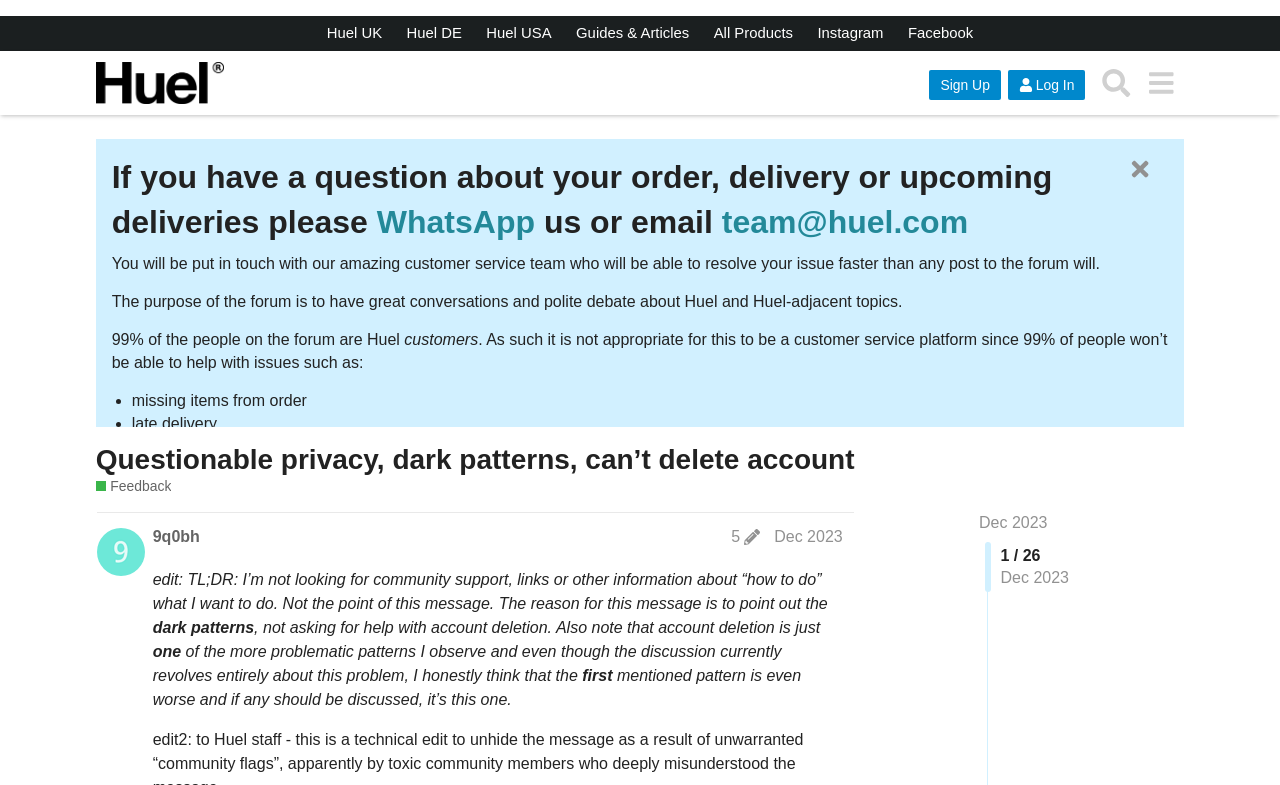Extract the bounding box coordinates for the UI element described as: "Guides & Articles".

[0.442, 0.02, 0.546, 0.065]